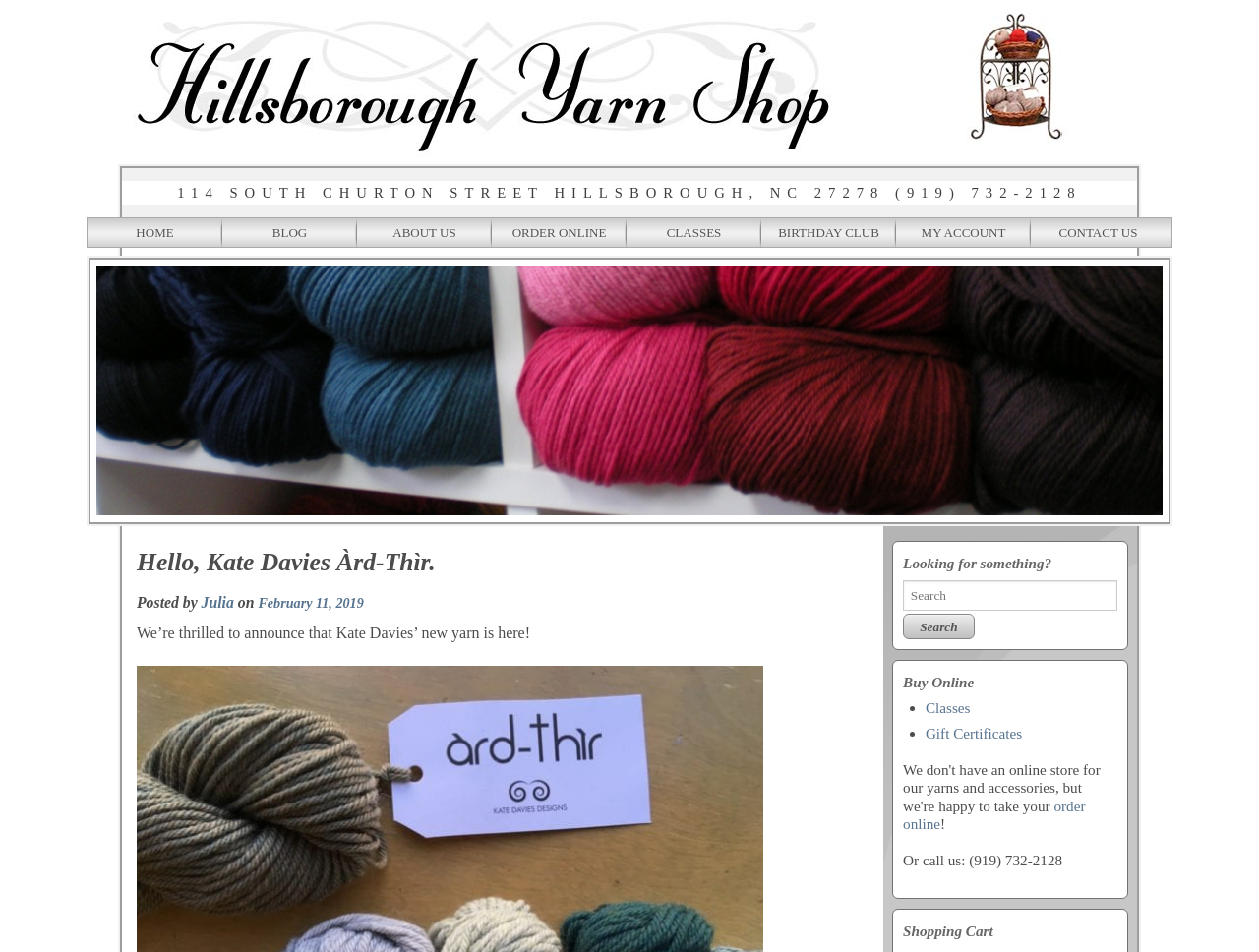What is the purpose of the search bar?
Using the information from the image, provide a comprehensive answer to the question.

I inferred the purpose of the search bar by looking at its location on the page and its label, which suggests that it is meant for searching for specific items or keywords.